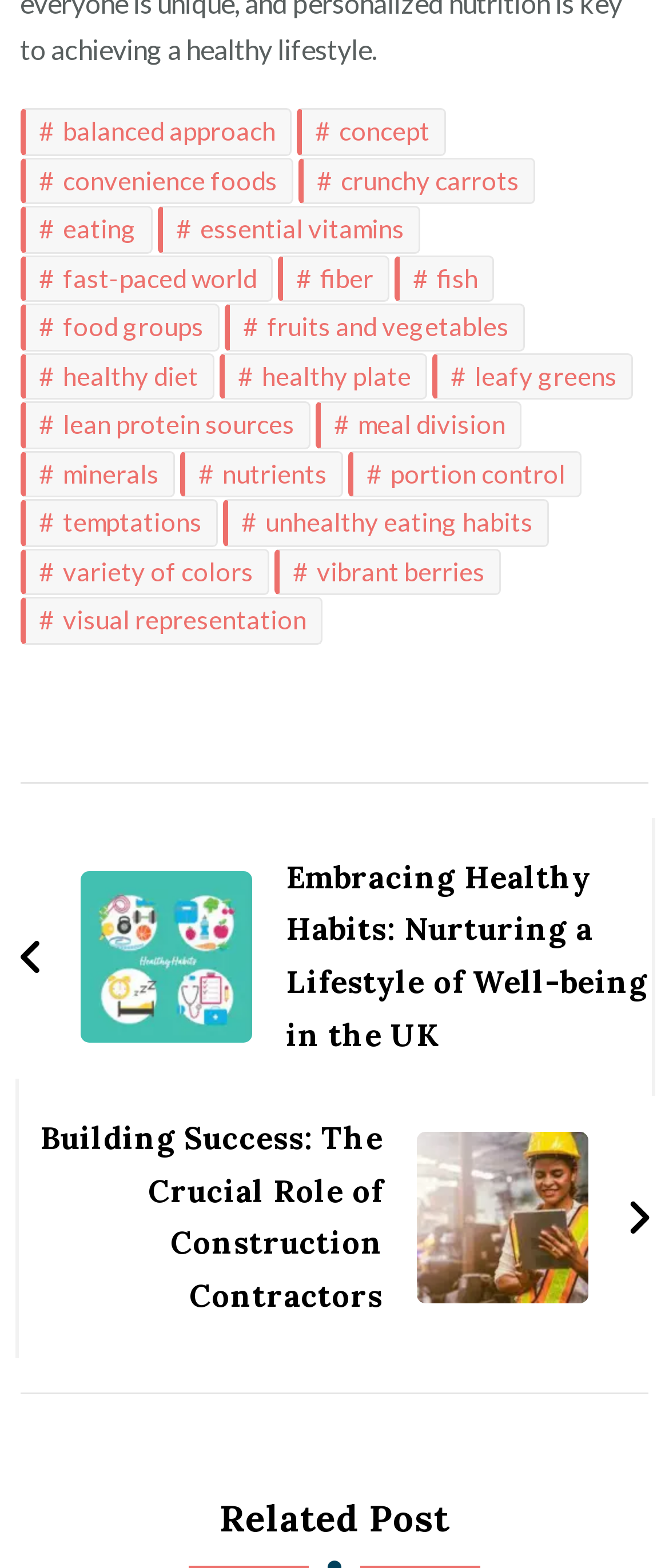Locate the UI element described by concept in the provided webpage screenshot. Return the bounding box coordinates in the format (top-left x, top-left y, bottom-right x, bottom-right y), ensuring all values are between 0 and 1.

[0.443, 0.069, 0.666, 0.099]